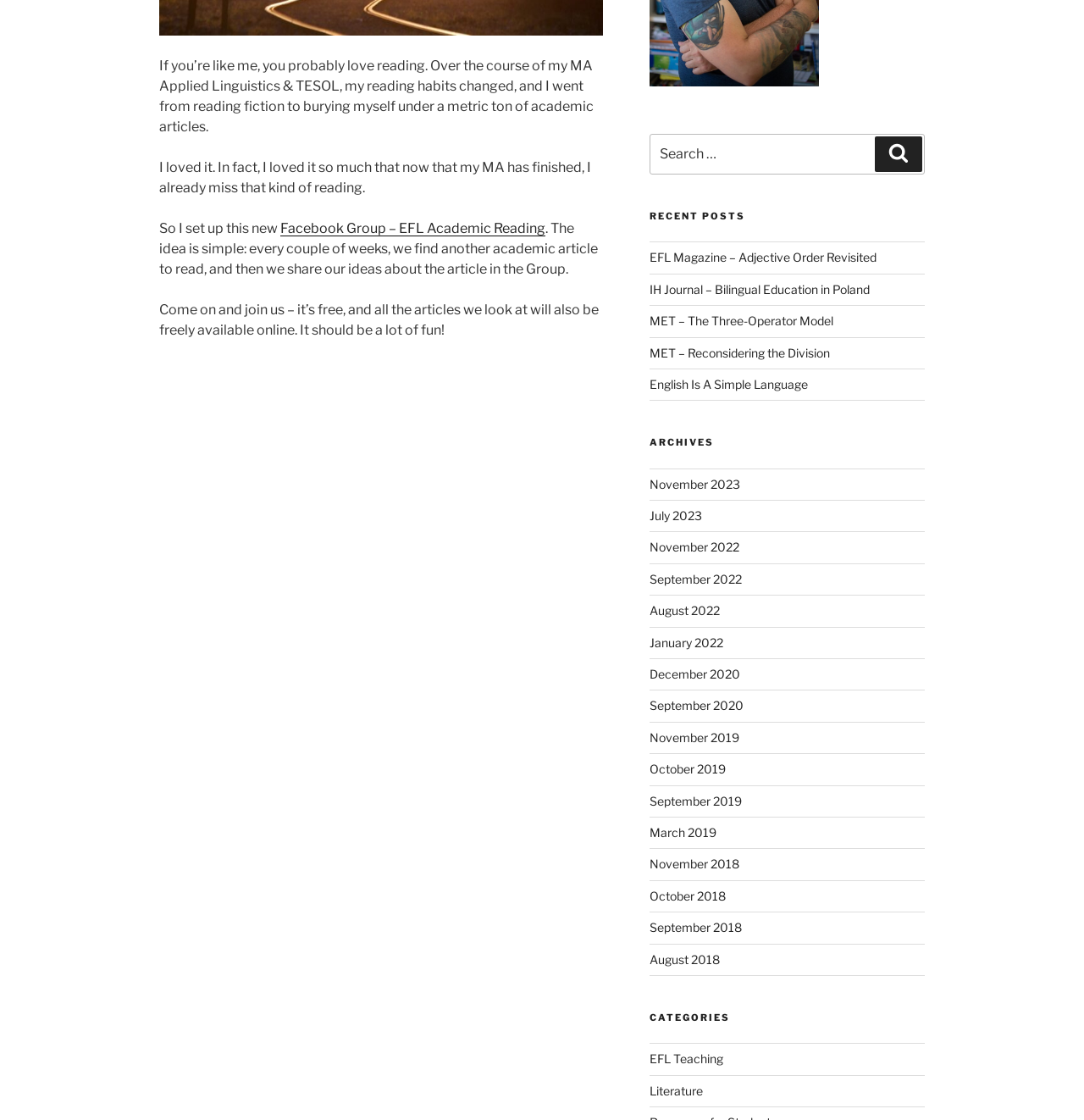Please provide the bounding box coordinate of the region that matches the element description: November 2019. Coordinates should be in the format (top-left x, top-left y, bottom-right x, bottom-right y) and all values should be between 0 and 1.

[0.599, 0.652, 0.682, 0.665]